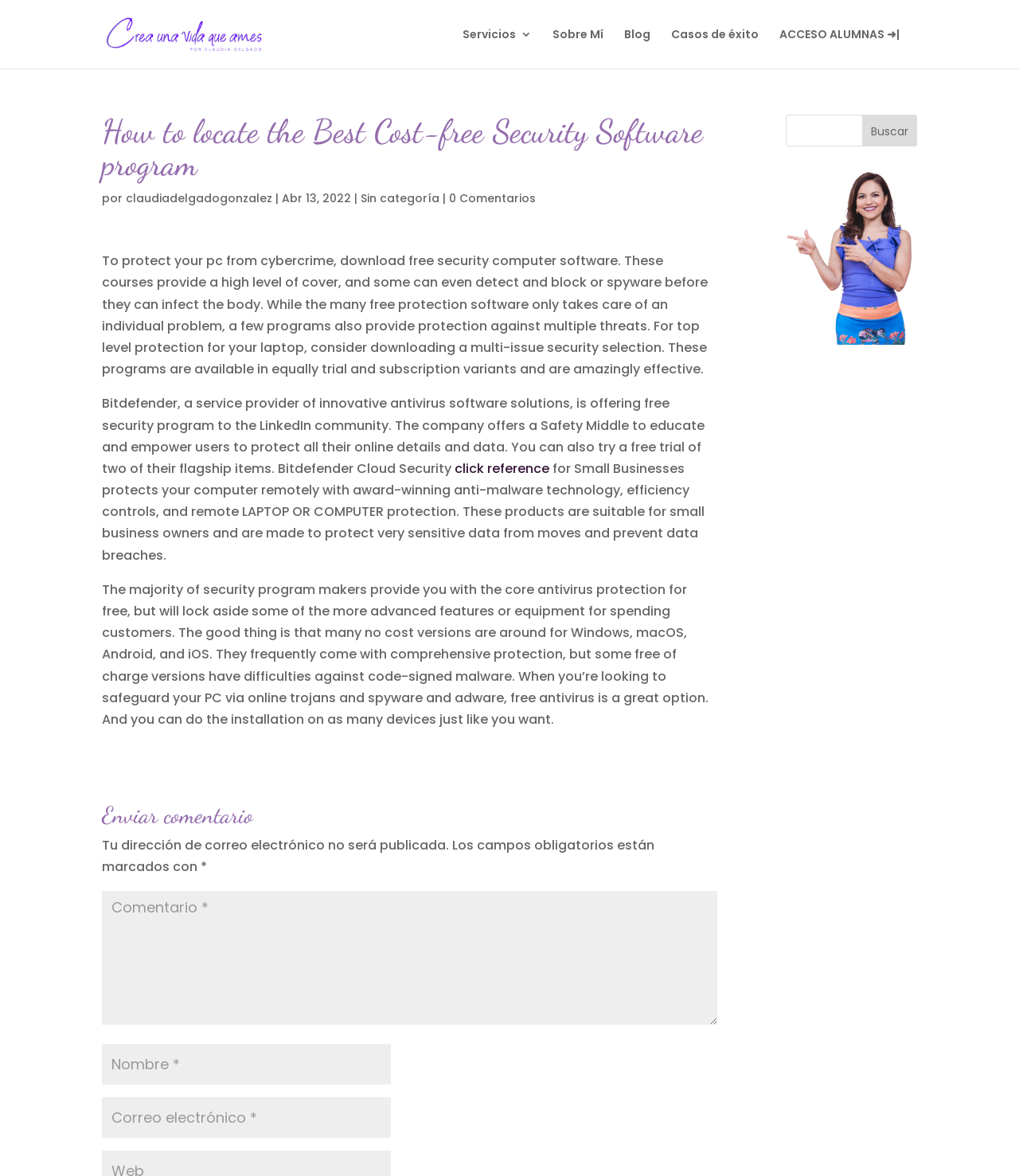Determine the bounding box coordinates of the clickable region to follow the instruction: "Click on the 'Crea una Vida que ames' link".

[0.103, 0.021, 0.29, 0.036]